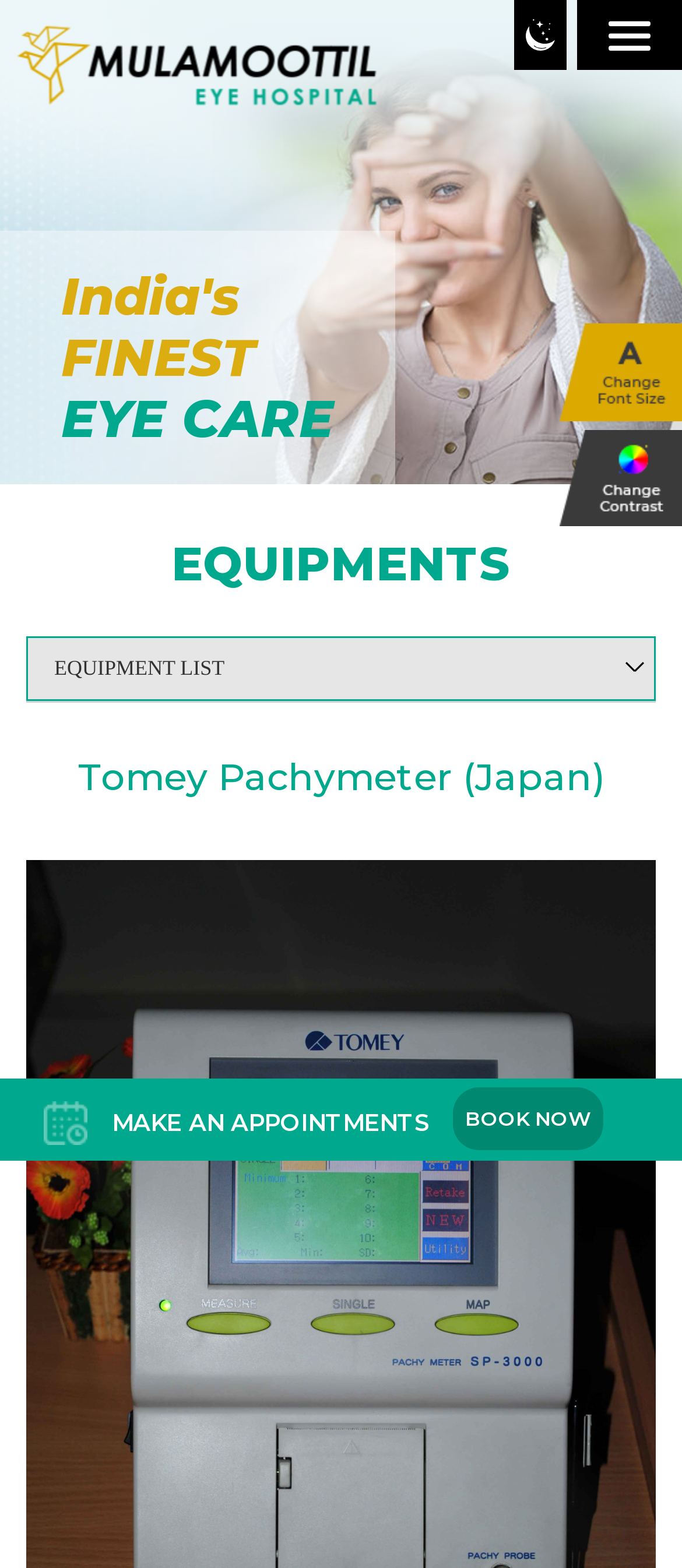Use a single word or phrase to answer the question:
What is the name of the hospital?

Mulamoottil Eye Hospital